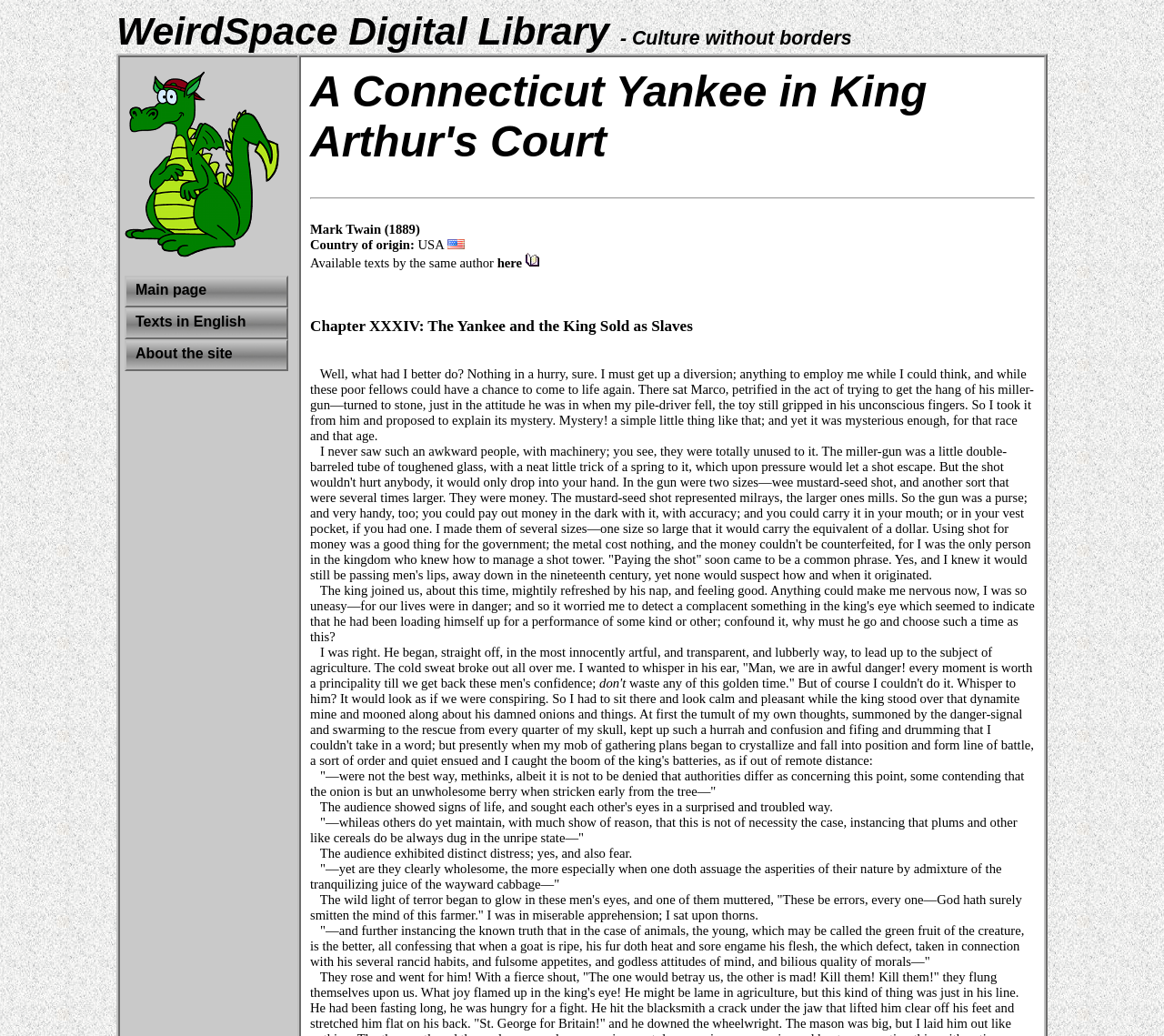Based on the image, please respond to the question with as much detail as possible:
What is the title of the book being displayed?

The title of the book can be found in a heading element on the webpage, which says 'A Connecticut Yankee in King Arthur's Court'. This is likely the title of the book being displayed on the webpage.